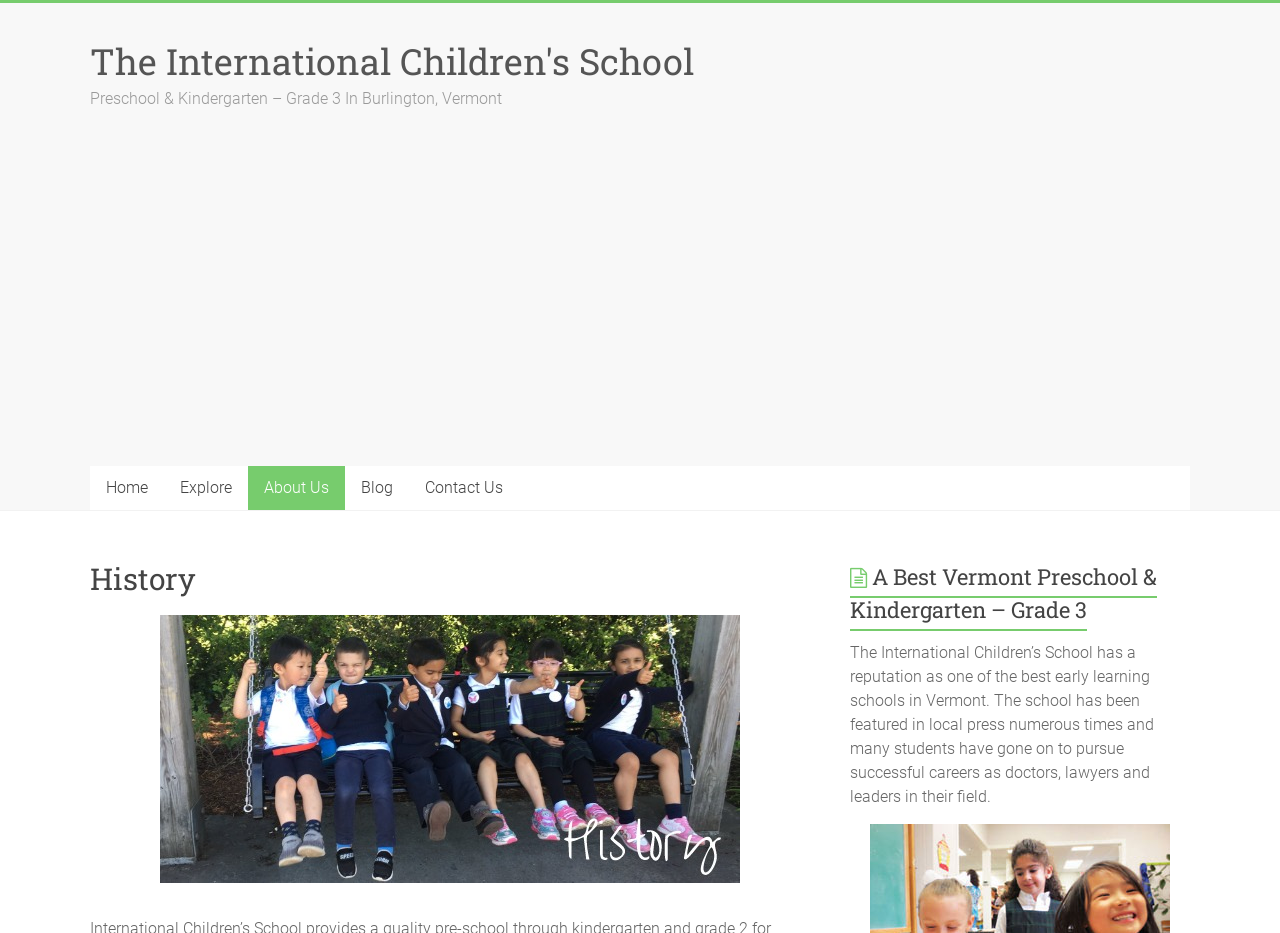Extract the bounding box coordinates for the UI element described by the text: "logged in". The coordinates should be in the form of [left, top, right, bottom] with values between 0 and 1.

None